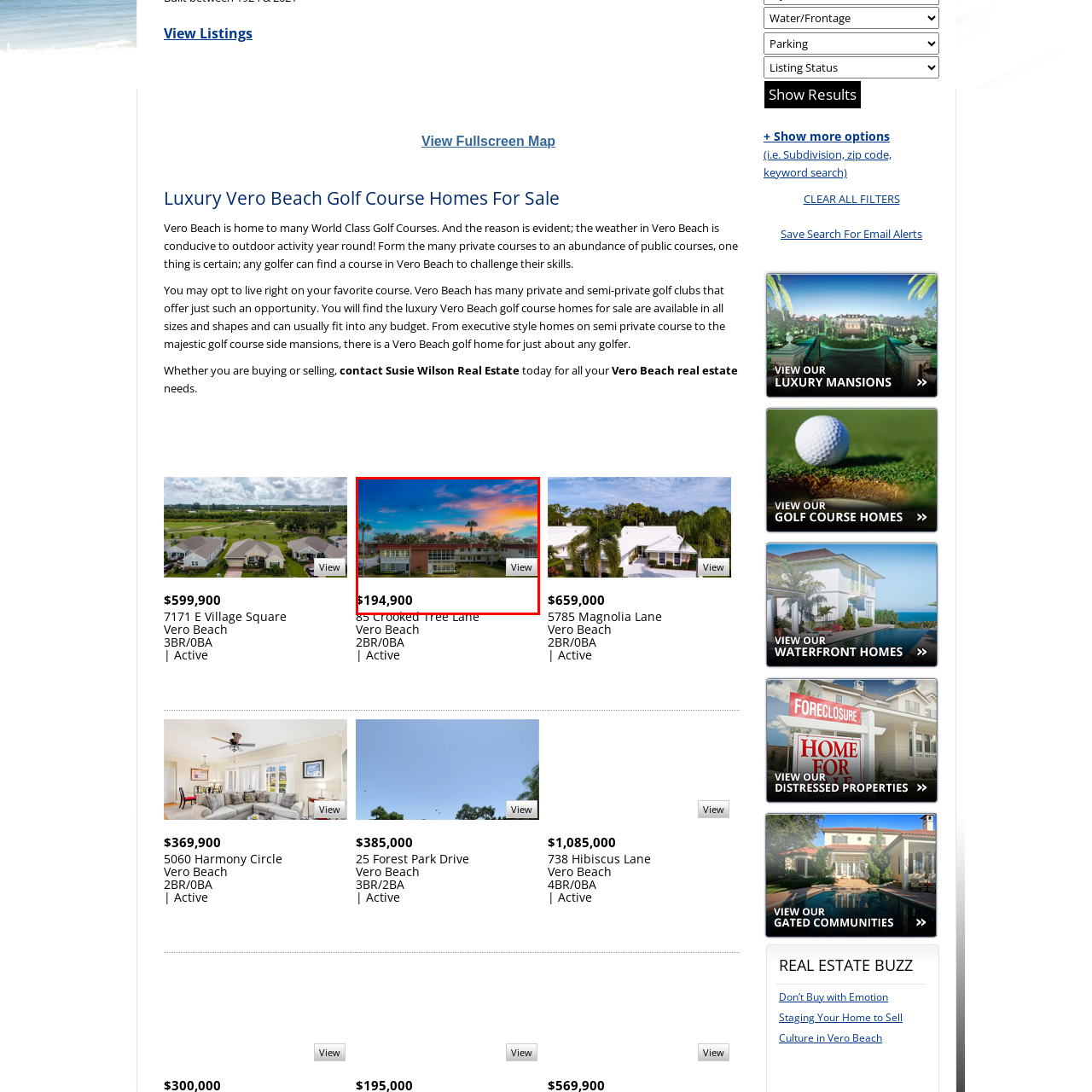What type of weather is suitable for this property?
Look closely at the image inside the red bounding box and answer the question with as much detail as possible.

The caption describes the property as perfect for enjoying the mild Florida weather, indicating that the property is suitable for a warm and sunny climate.